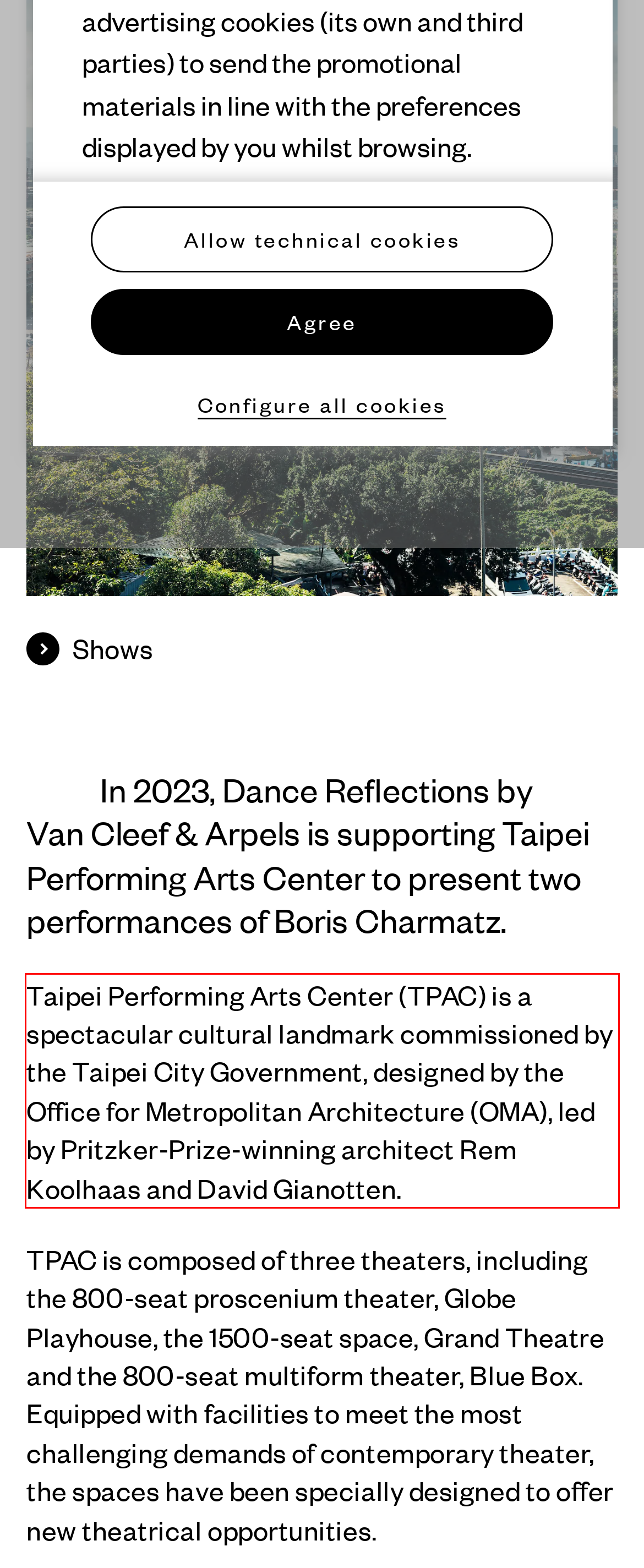Using OCR, extract the text content found within the red bounding box in the given webpage screenshot.

Taipei Performing Arts Center (TPAC) is a spectacular cultural landmark commissioned by the Taipei City Government, designed by the Office for Metropolitan Architecture (OMA), led by Pritzker-Prize-winning architect Rem Koolhaas and David Gianotten.